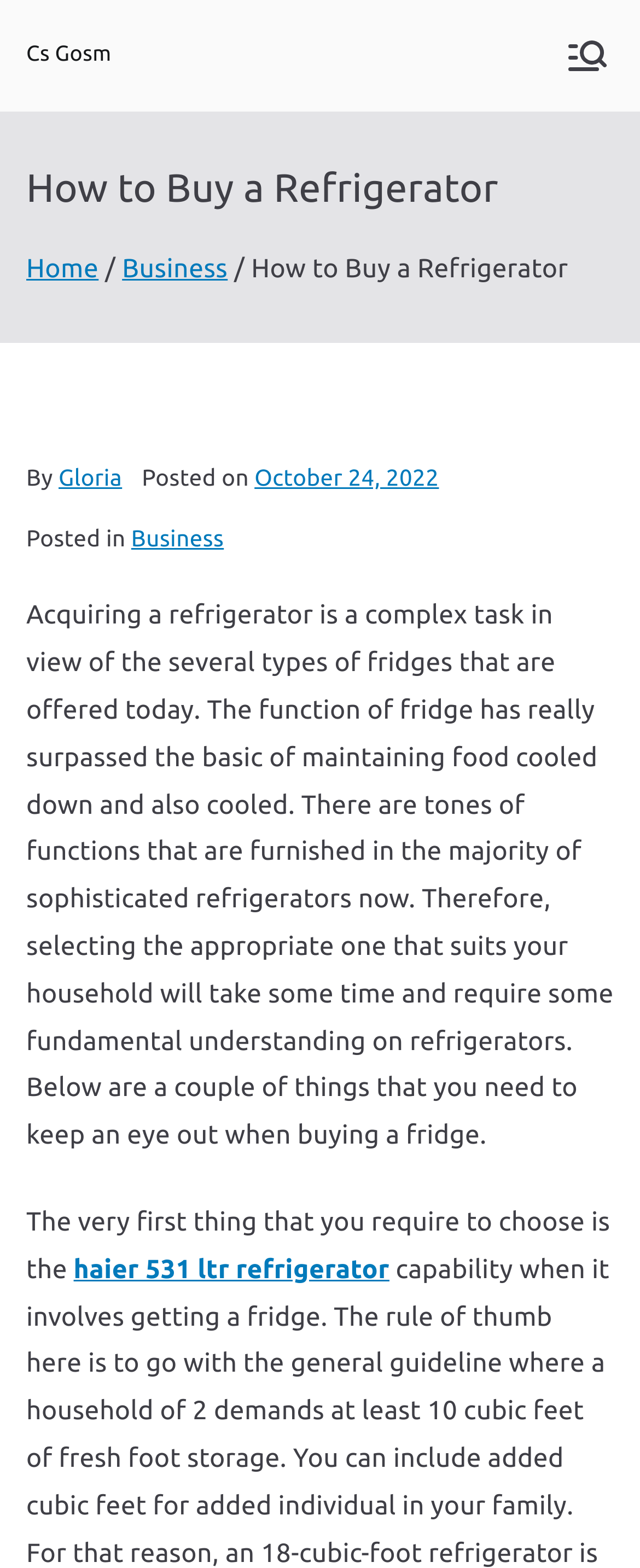What is the purpose of a refrigerator according to the article?
Using the visual information, respond with a single word or phrase.

Maintaining food cooled and cooled